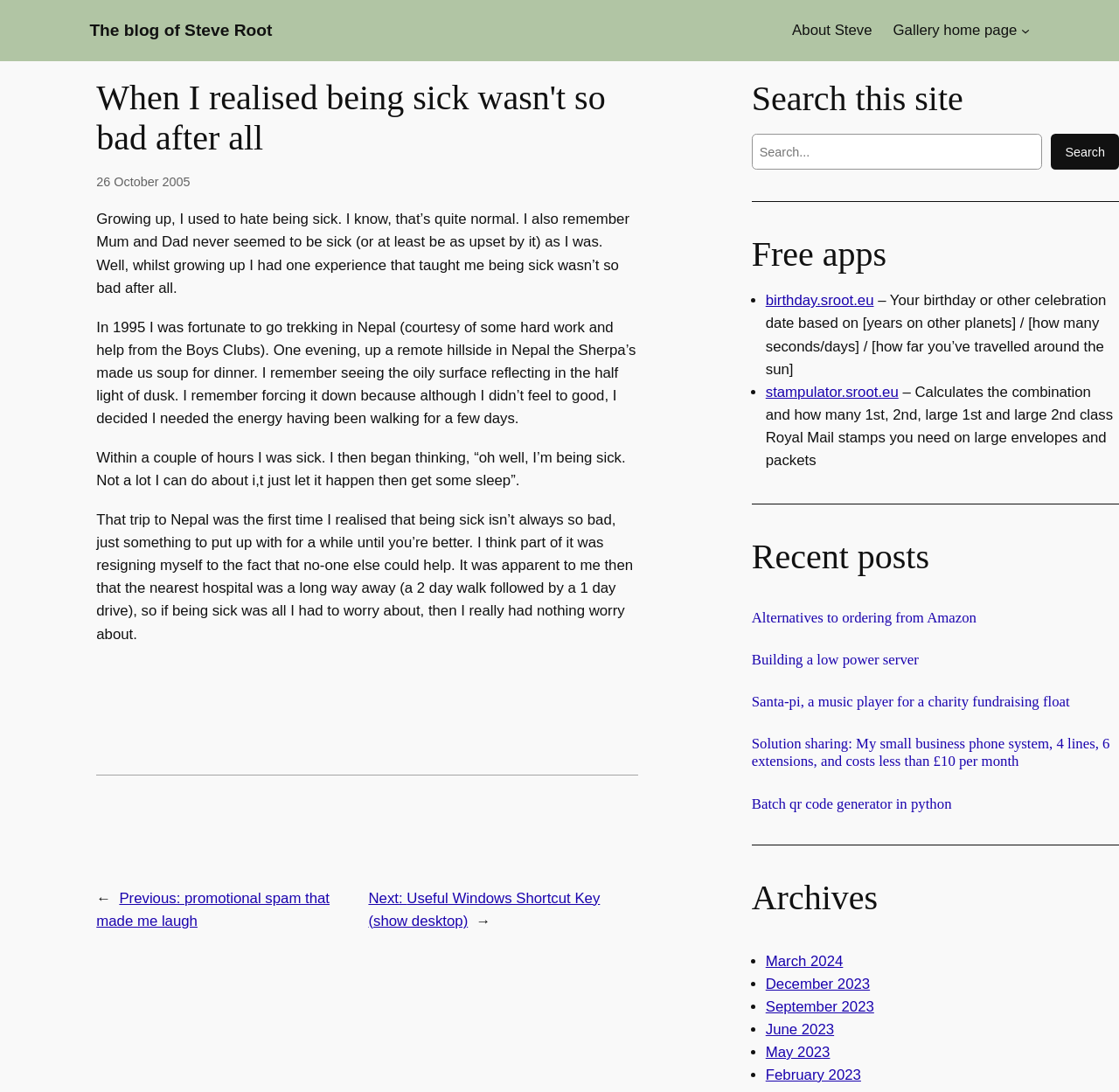Please determine the bounding box coordinates of the element's region to click for the following instruction: "Check the 'March 2024' archive".

[0.684, 0.873, 0.753, 0.888]